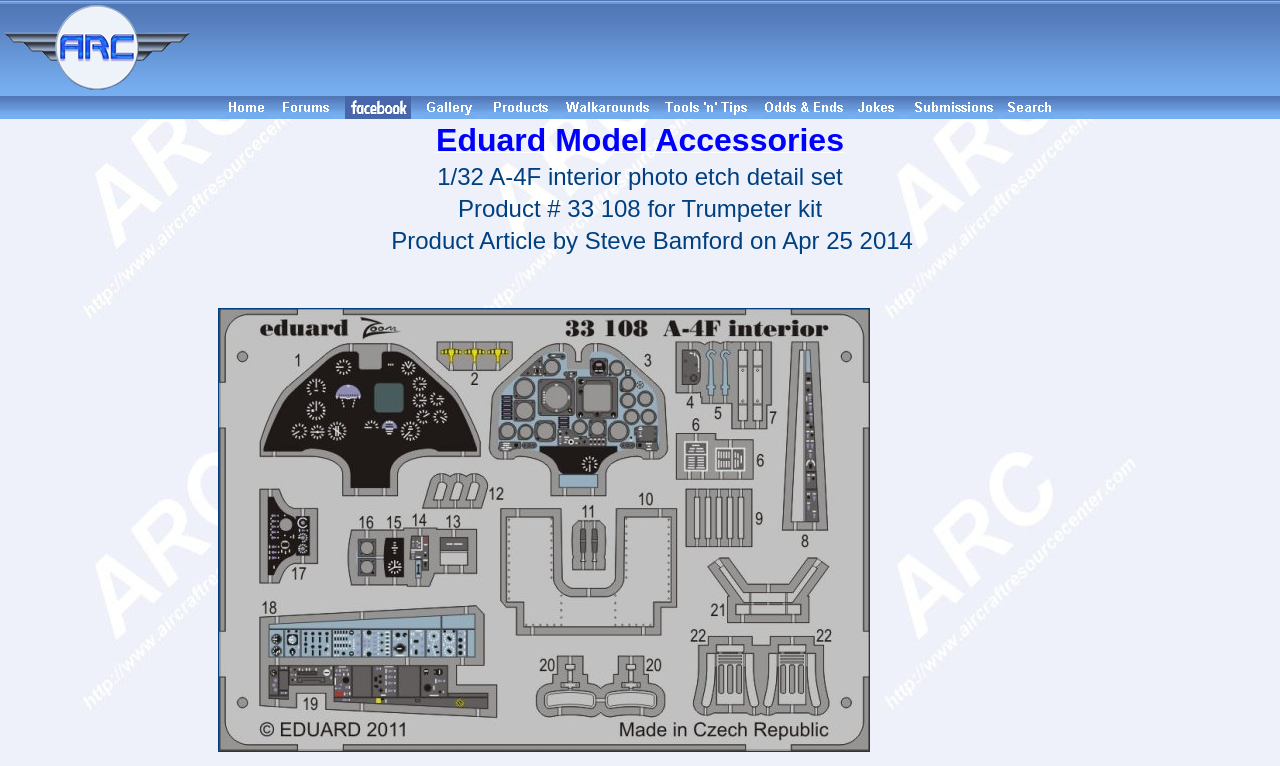Answer the question below with a single word or a brief phrase: 
What is the date of the product article?

Apr 25 2014